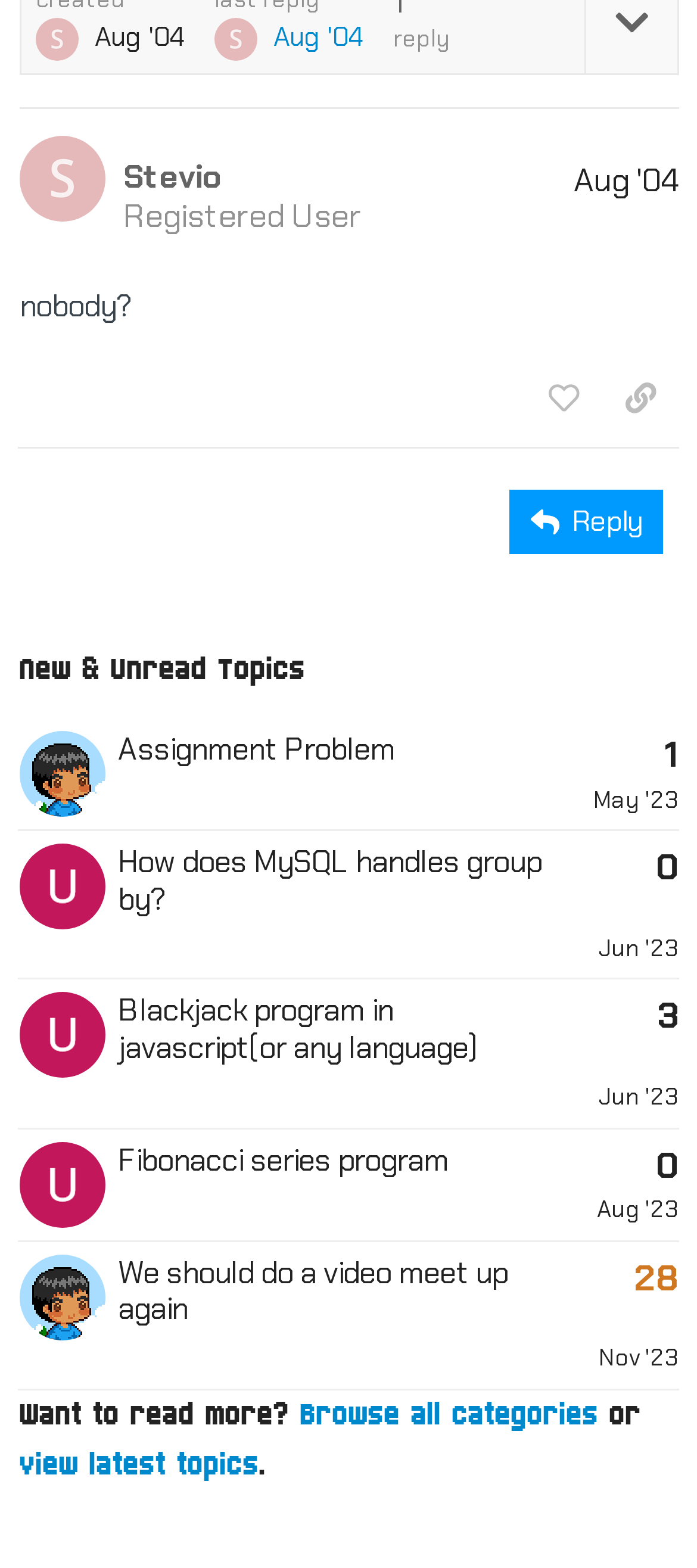Find the bounding box coordinates of the element I should click to carry out the following instruction: "View kirupa's profile".

[0.028, 0.481, 0.151, 0.504]